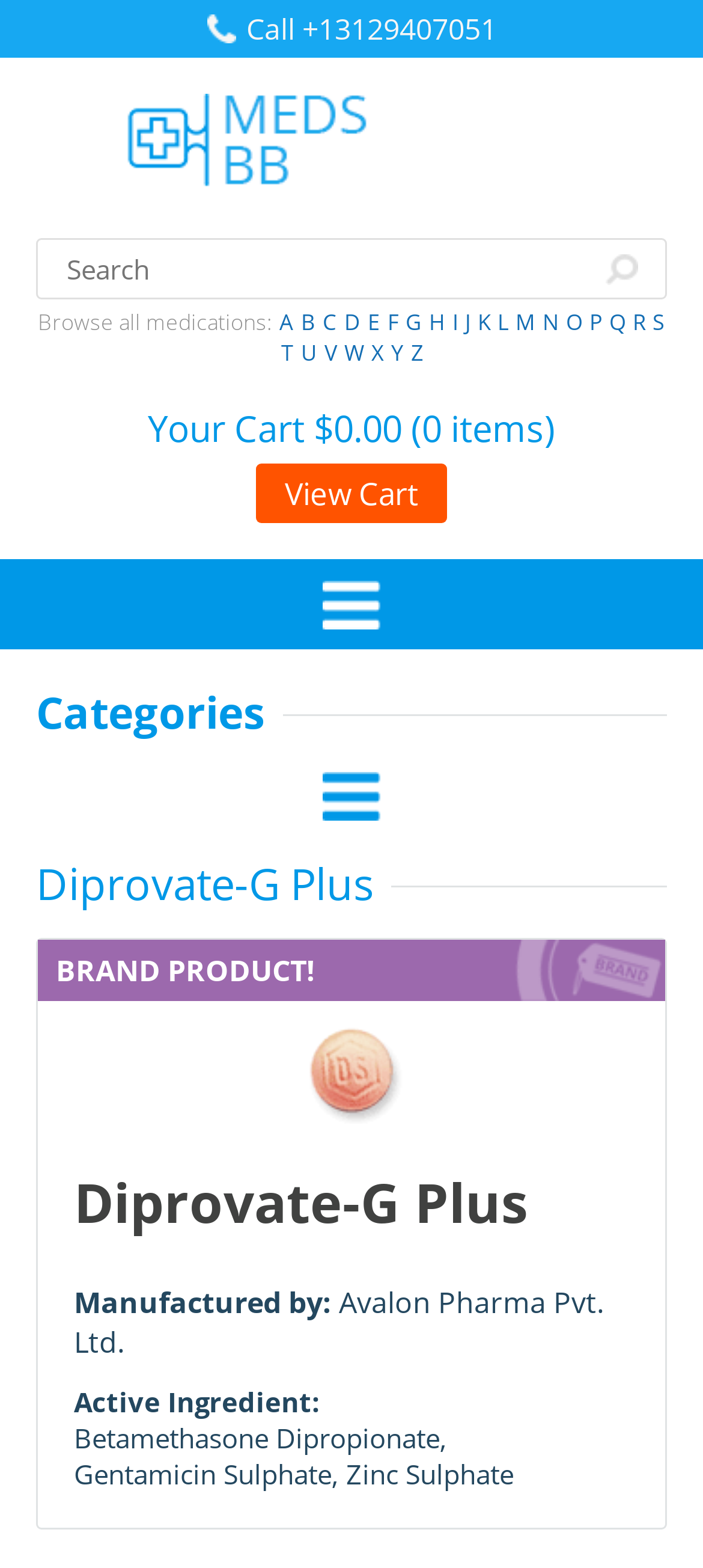Give a one-word or short phrase answer to the question: 
What is the phone number to call for assistance?

+13129407051